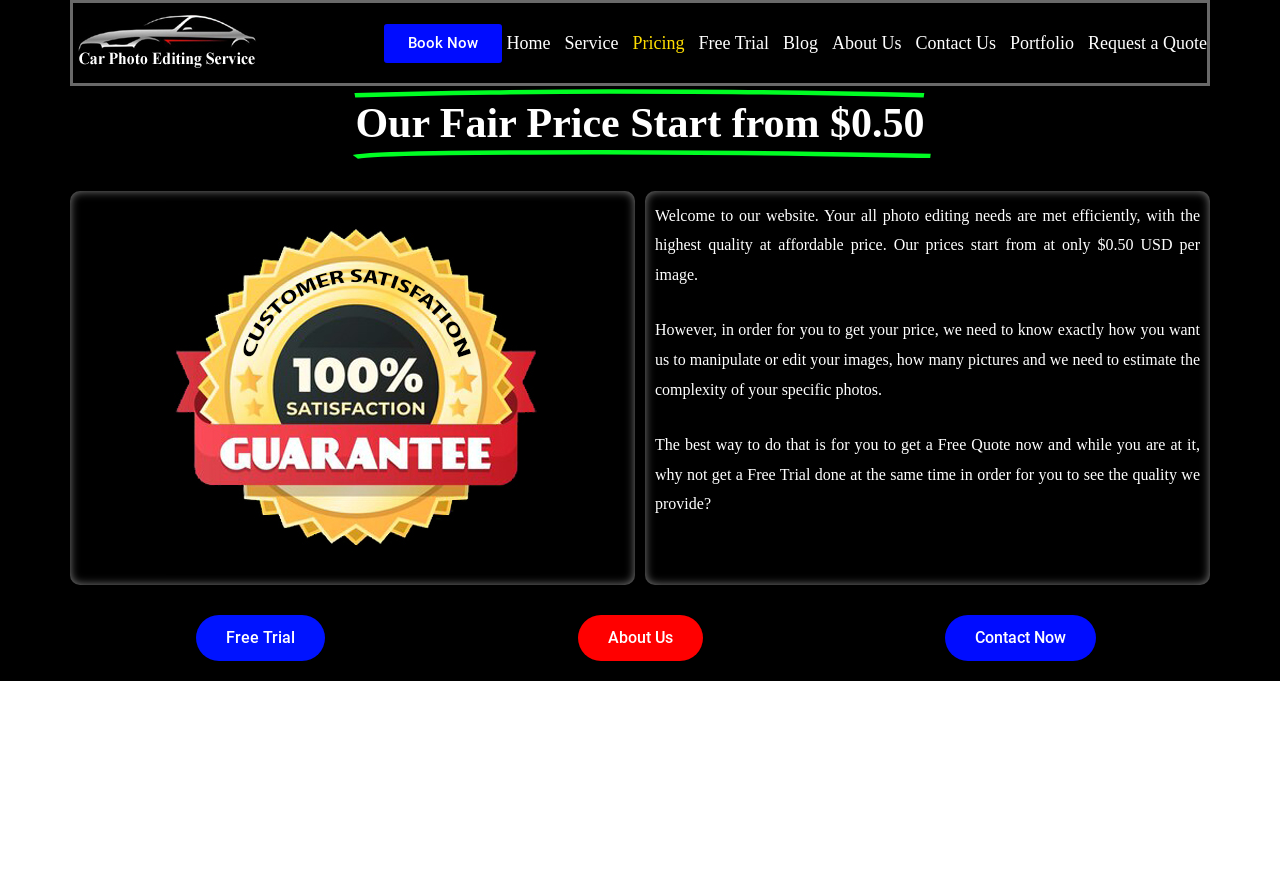Describe all the key features of the webpage in detail.

This webpage is about a car photo editing service, with a prominent heading stating "Our Fair Price Start from $0.50" at the top center of the page. Below this heading, there is a large image taking up most of the width of the page, with a caption "CAR PHOTO EDITING SERVICE". 

On the top left of the page, there is a link to "Car Photo Editing Service" accompanied by a small image. To the right of this, there is a navigation menu with links to "Home", "Service", "Pricing", "Free Trial", "Blog", "About Us", "Contact Us", "Portfolio", and "Request a Quote". 

In the main content area, there is a brief introduction to the service, stating that they can meet all photo editing needs efficiently and at an affordable price. The text also mentions that the prices start from $0.50 per image. 

Below this introduction, there is a paragraph explaining that to get a quote, the service needs to know the specifics of the image editing requirements. This is followed by a call-to-action, encouraging visitors to get a free quote and a free trial to see the quality of the service. 

There are three links at the bottom of the page: "Free Trial", "About Us", and "Contact Now". Additionally, there is a "Book Now" link on the top right of the page.